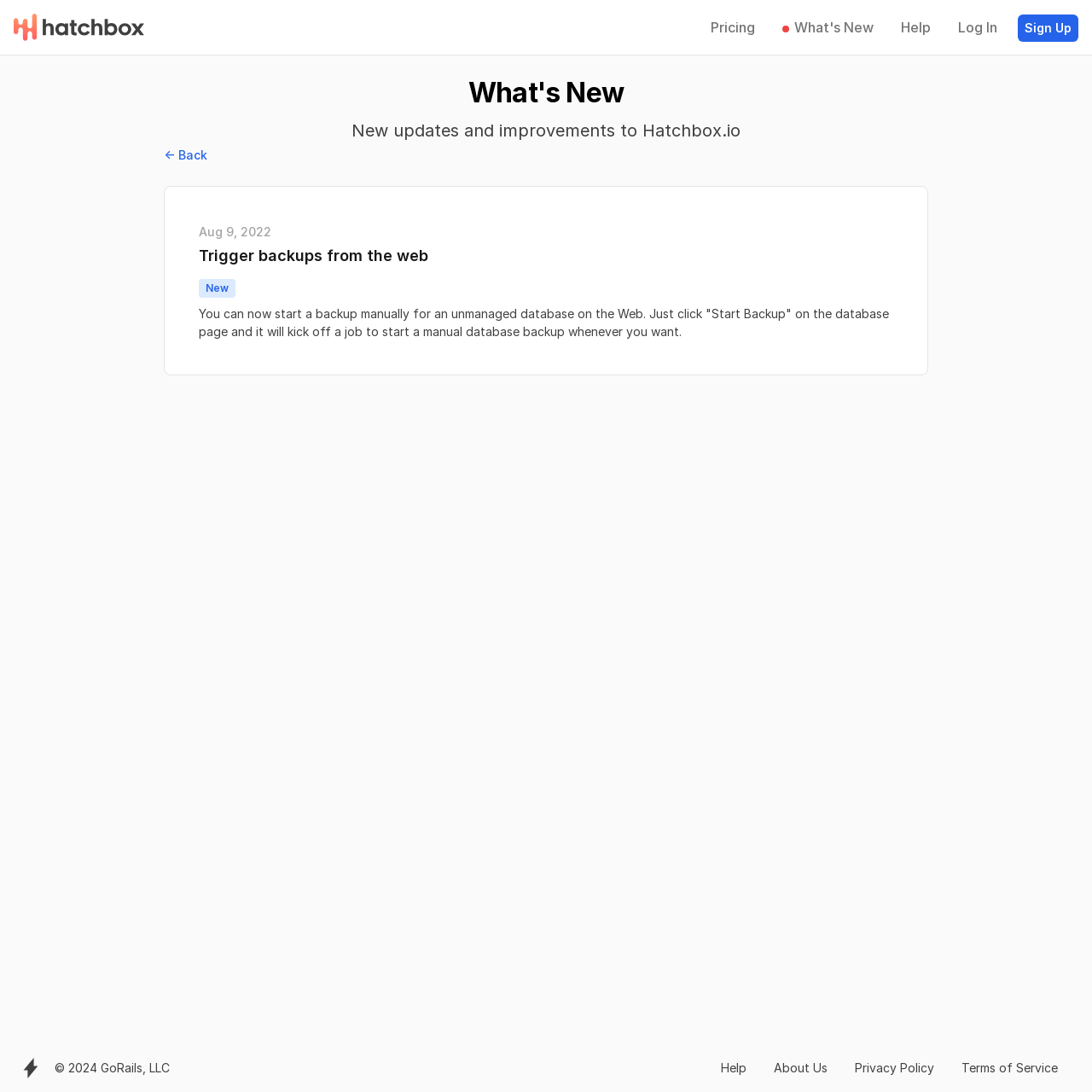Bounding box coordinates should be provided in the format (top-left x, top-left y, bottom-right x, bottom-right y) with all values between 0 and 1. Identify the bounding box for this UI element: Help

[0.819, 0.006, 0.859, 0.044]